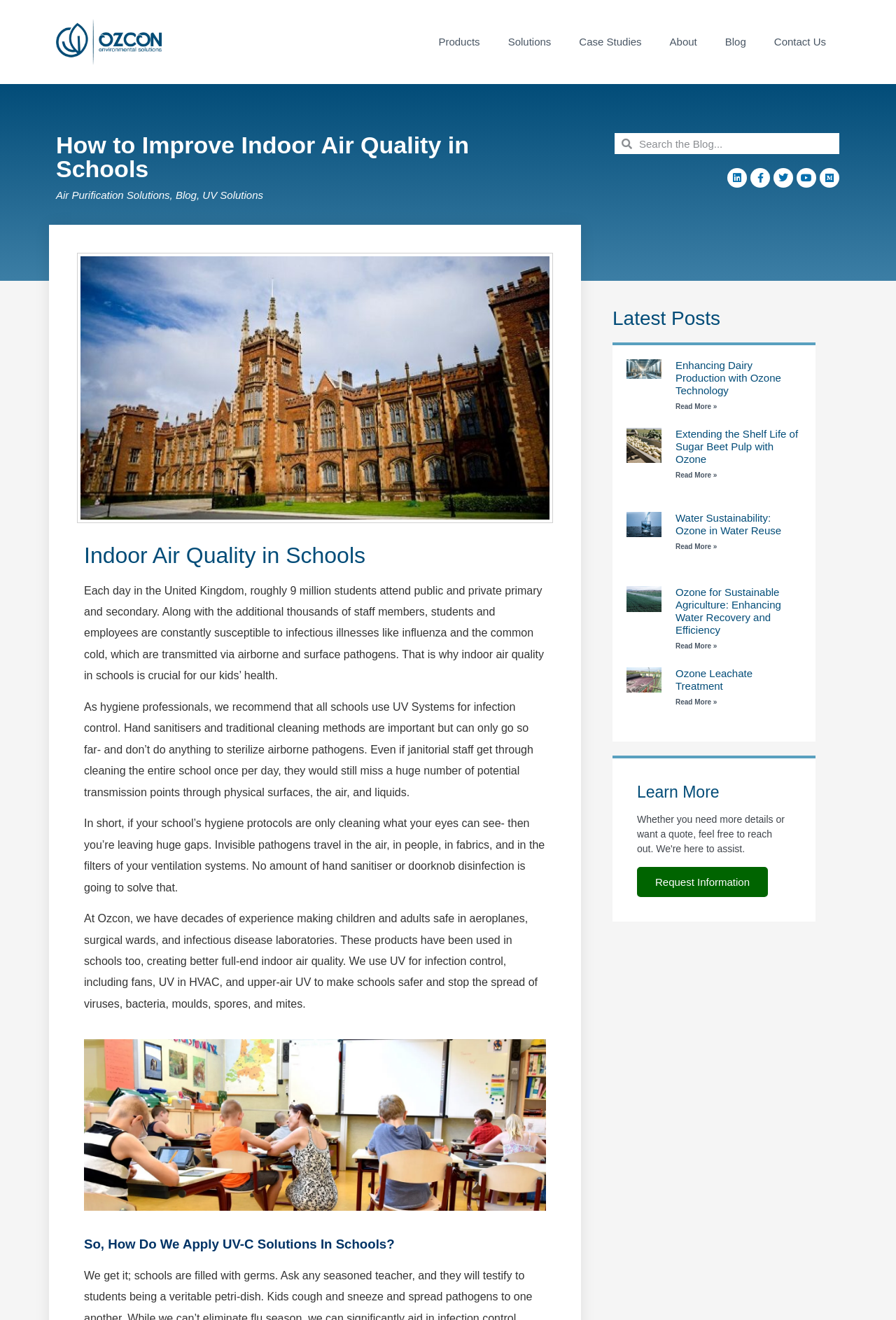Based on the element description "Facebook-f", predict the bounding box coordinates of the UI element.

[0.838, 0.127, 0.86, 0.142]